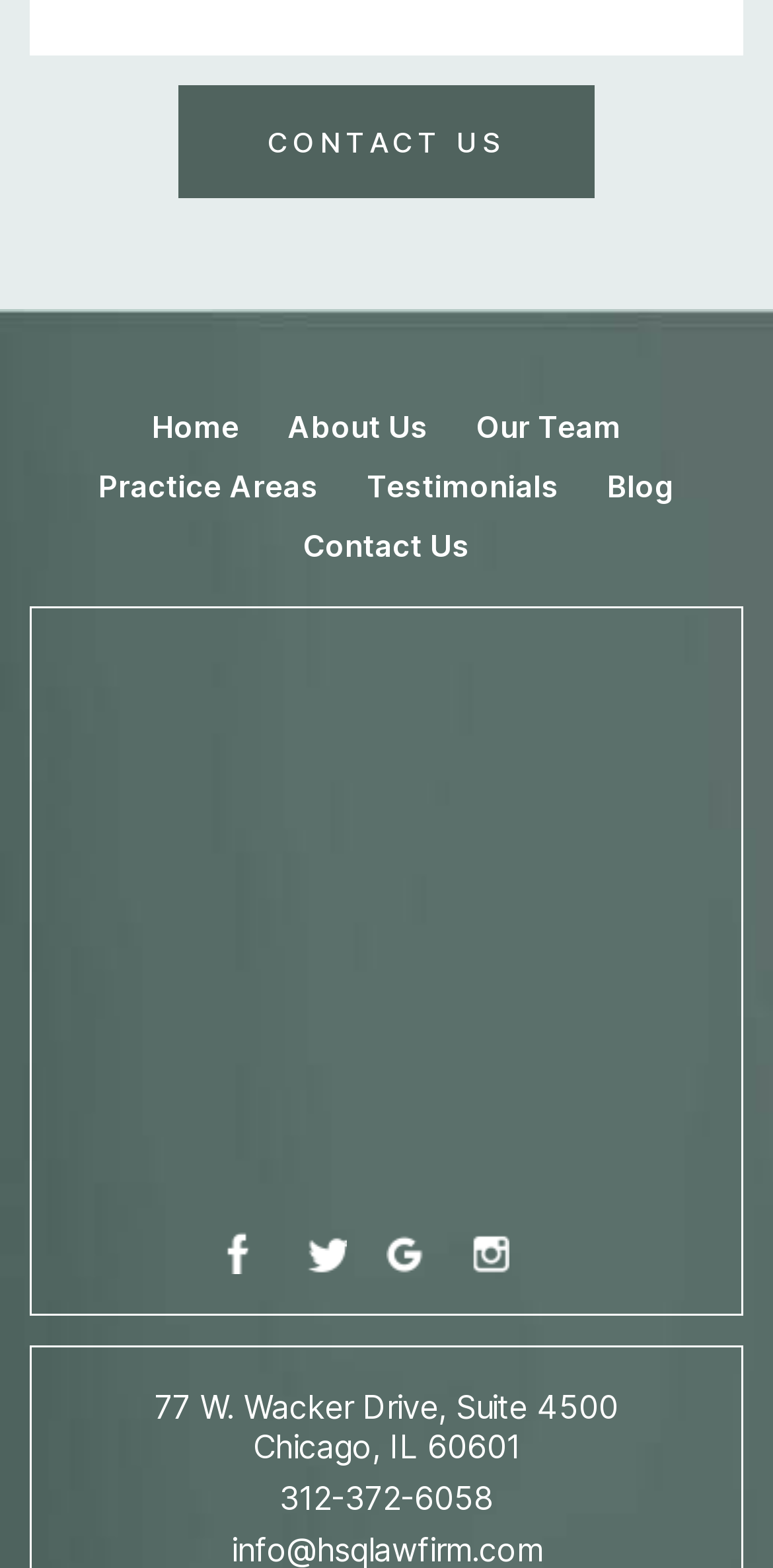Locate the bounding box coordinates of the item that should be clicked to fulfill the instruction: "View the About Us page".

[0.372, 0.26, 0.554, 0.284]